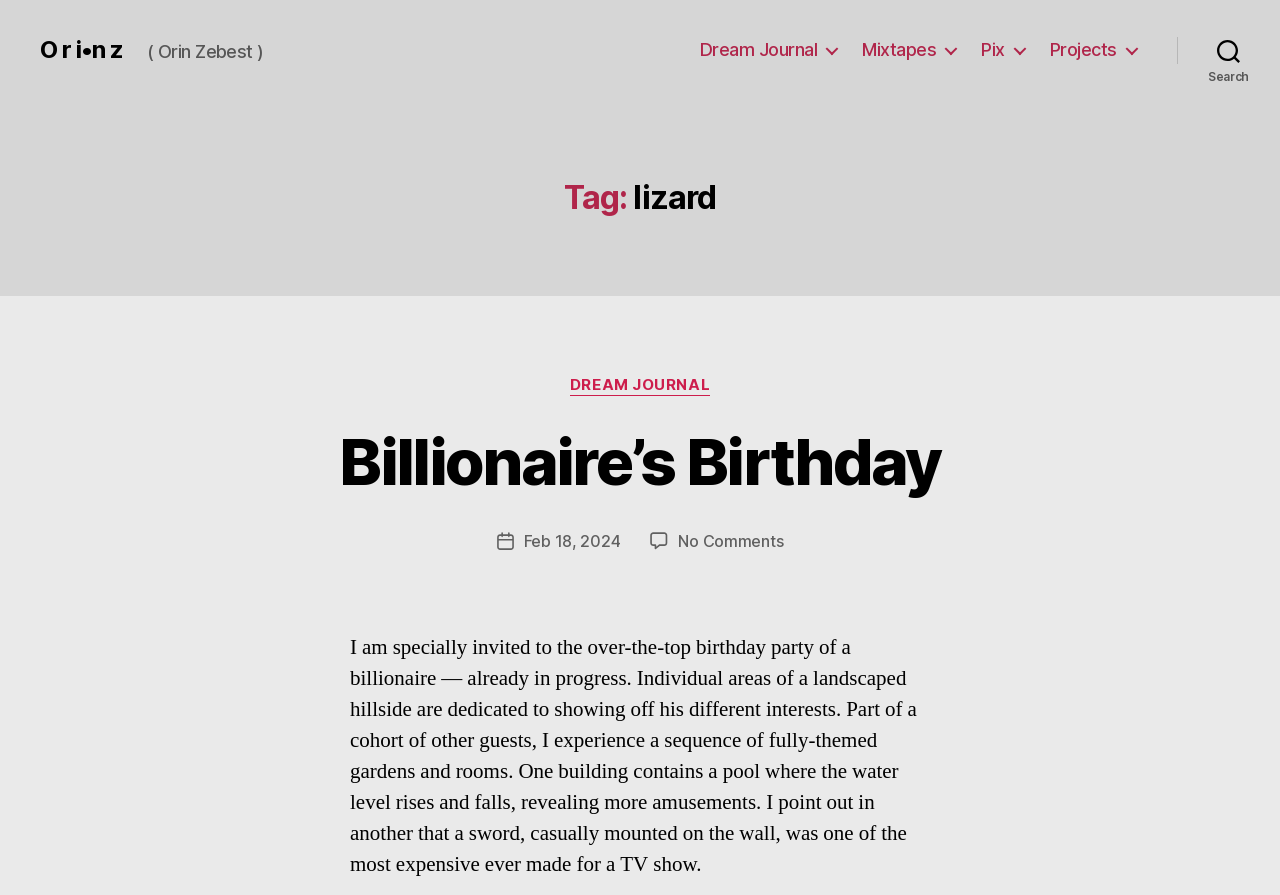Given the element description Feb 18, 2024, specify the bounding box coordinates of the corresponding UI element in the format (top-left x, top-left y, bottom-right x, bottom-right y). All values must be between 0 and 1.

[0.409, 0.593, 0.485, 0.616]